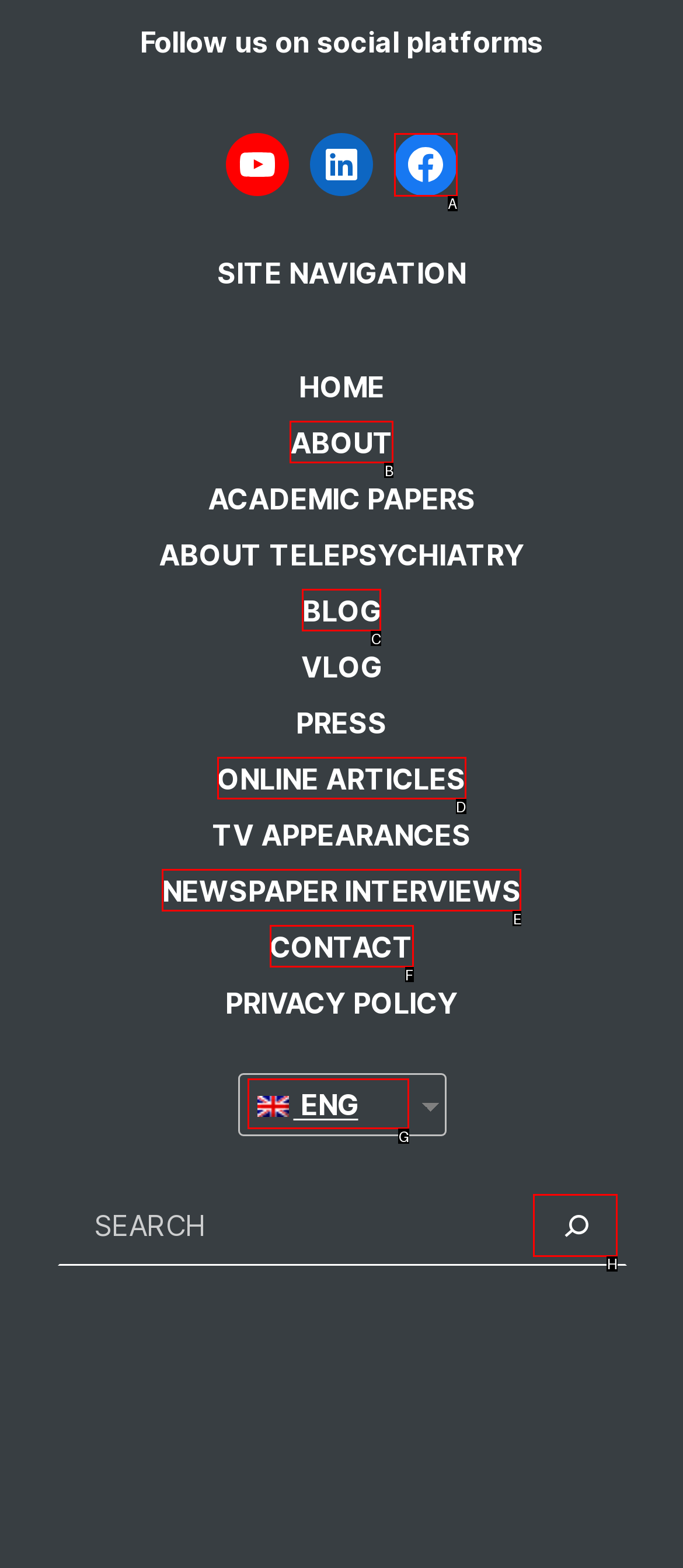From the given options, indicate the letter that corresponds to the action needed to complete this task: Change language to English. Respond with only the letter.

G